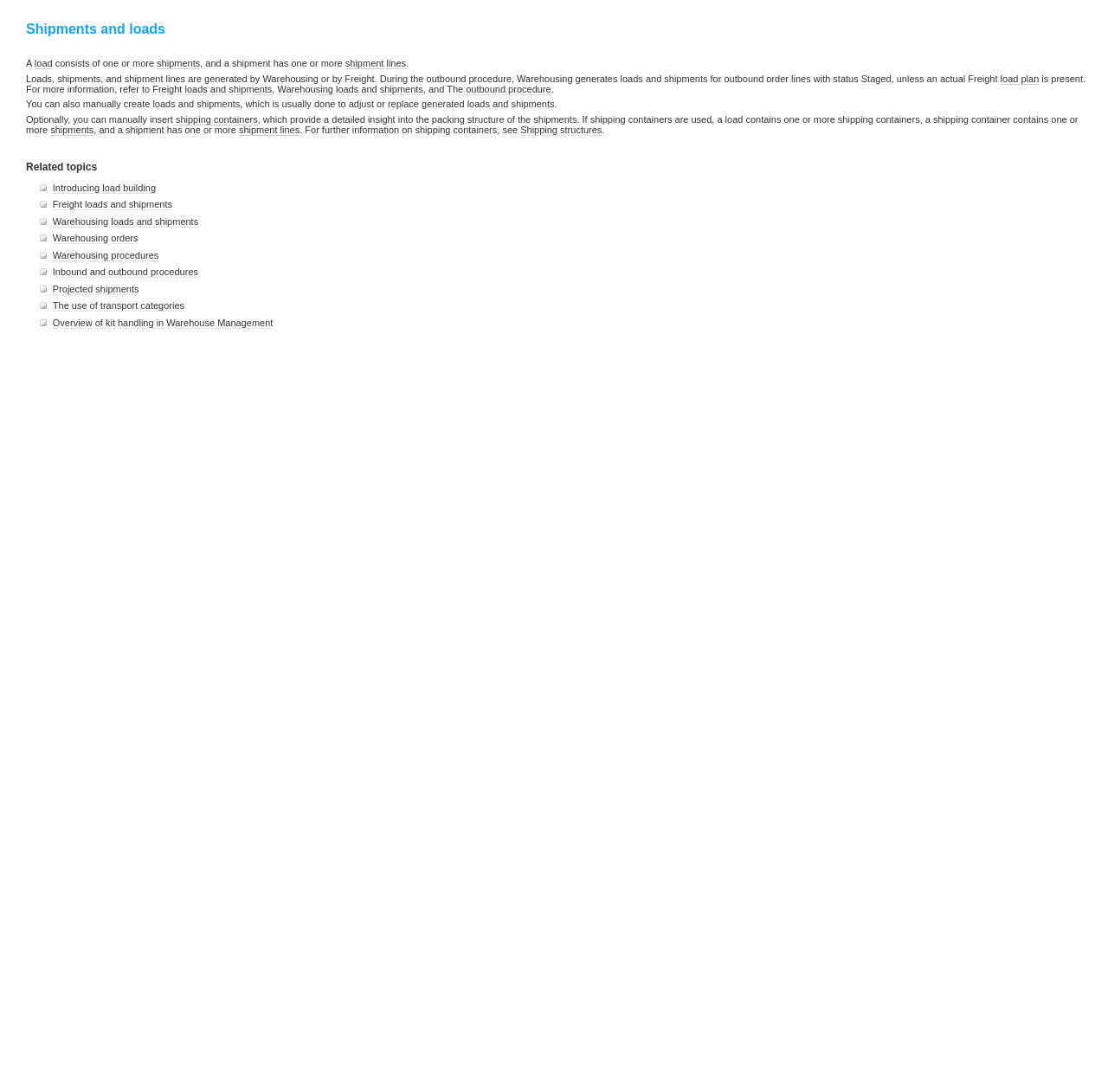What is a shipping container used for?
Please provide a full and detailed response to the question.

According to the webpage, shipping containers provide a detailed insight into the packing structure of the shipments. This implies that shipping containers are used to organize and track the contents of shipments in a more detailed manner.